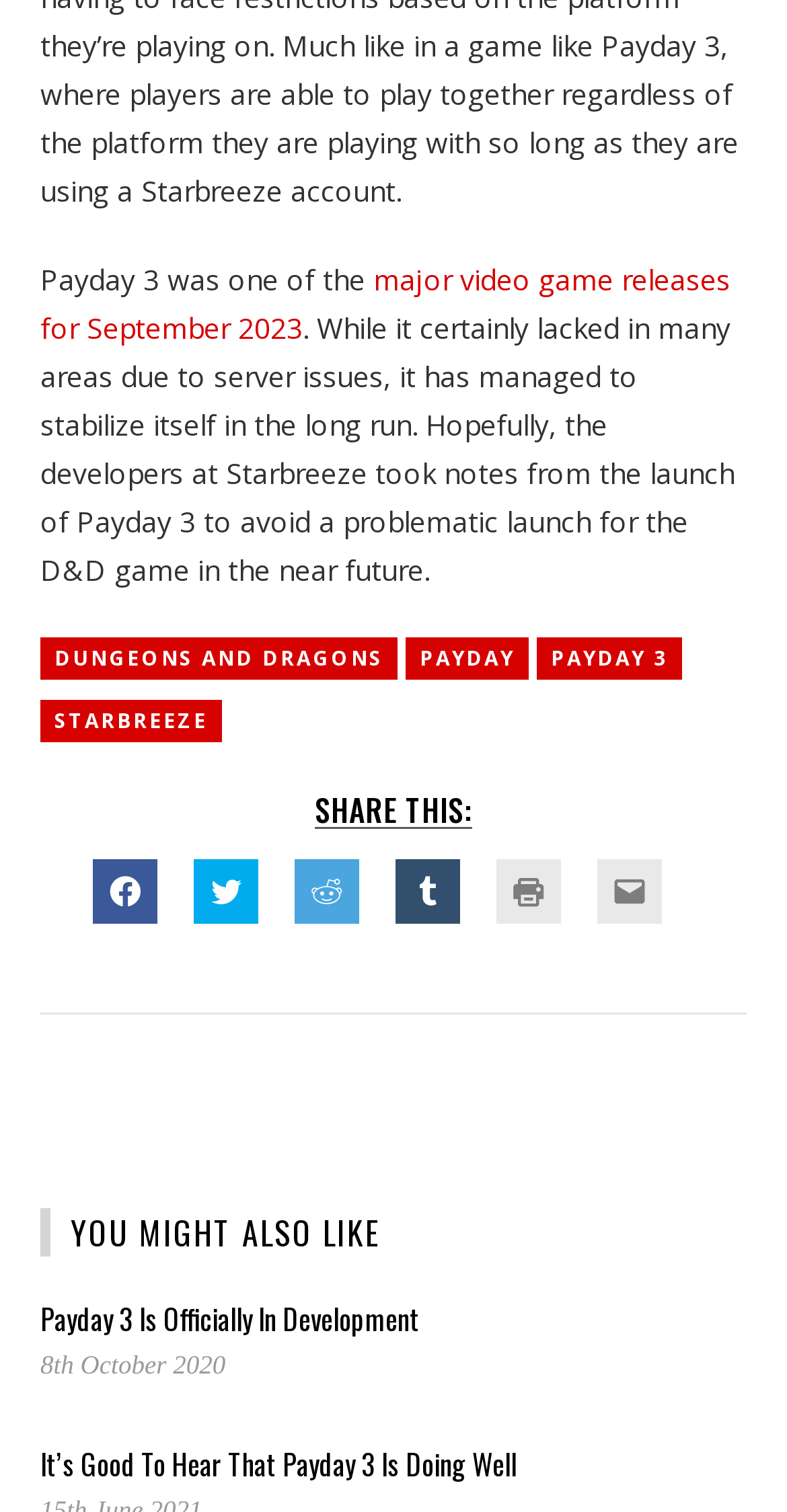Given the element description "Payday 3" in the screenshot, predict the bounding box coordinates of that UI element.

[0.682, 0.421, 0.867, 0.449]